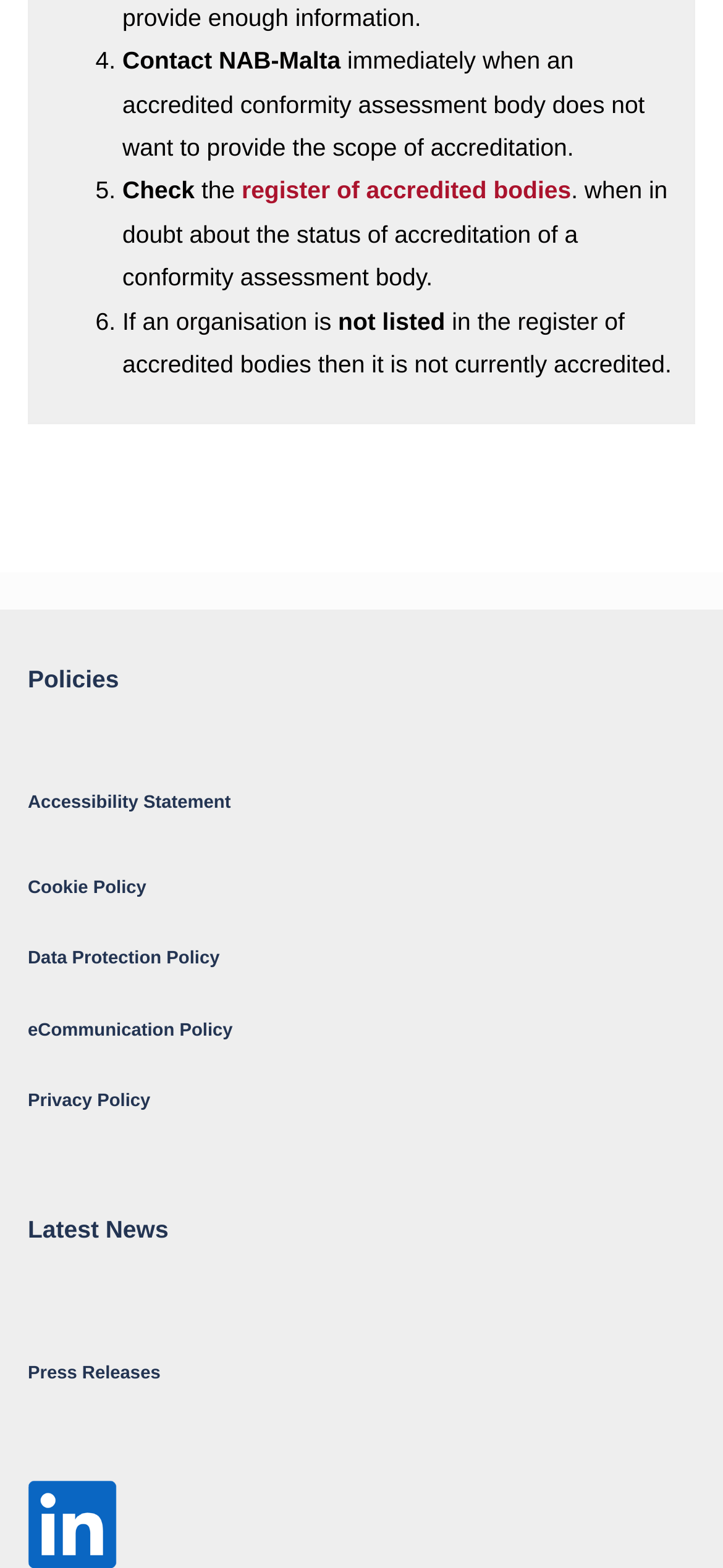Give a concise answer of one word or phrase to the question: 
What type of news is listed on the webpage?

Latest News